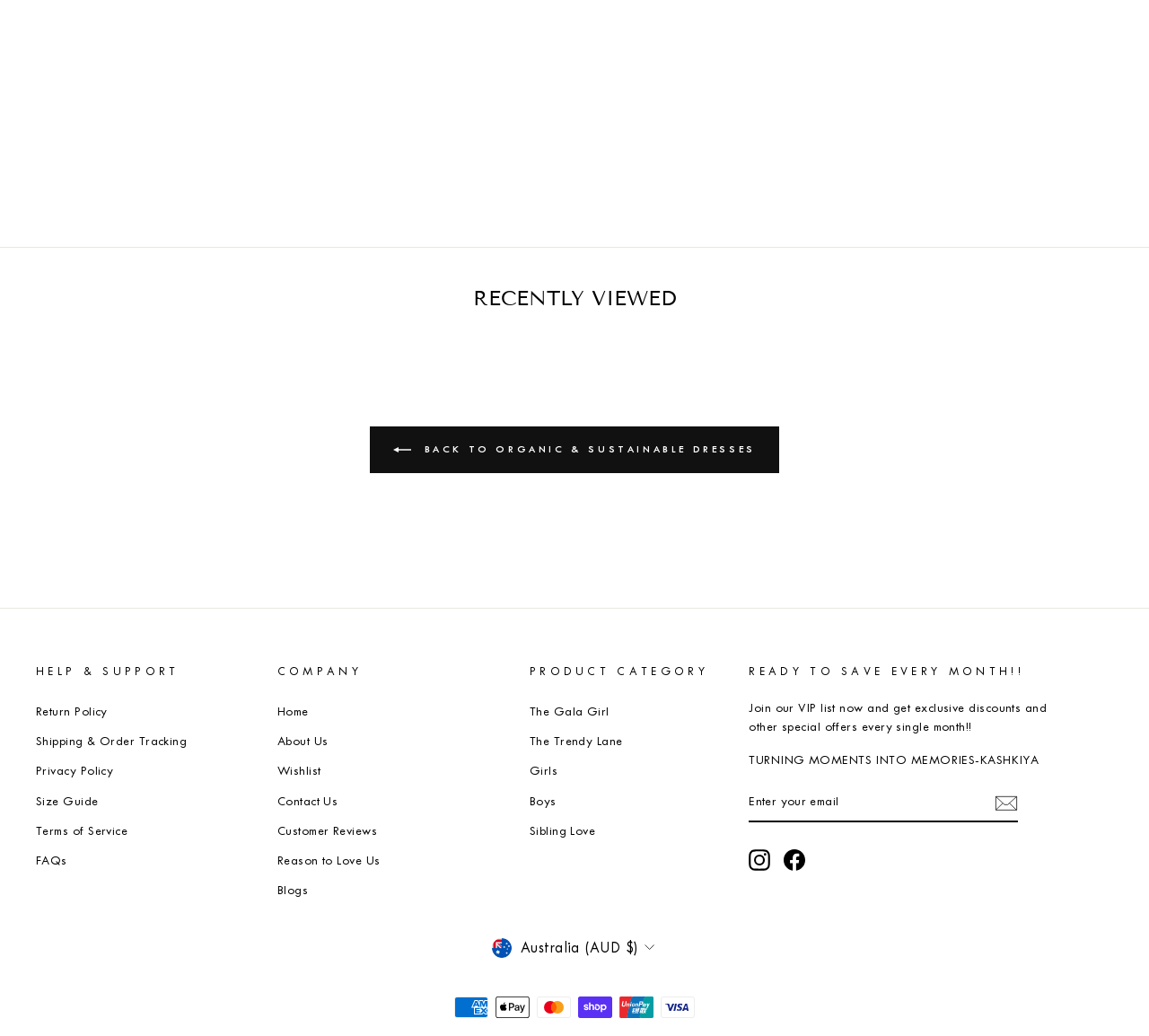Please locate the clickable area by providing the bounding box coordinates to follow this instruction: "Subscribe to the newsletter".

[0.866, 0.763, 0.886, 0.786]